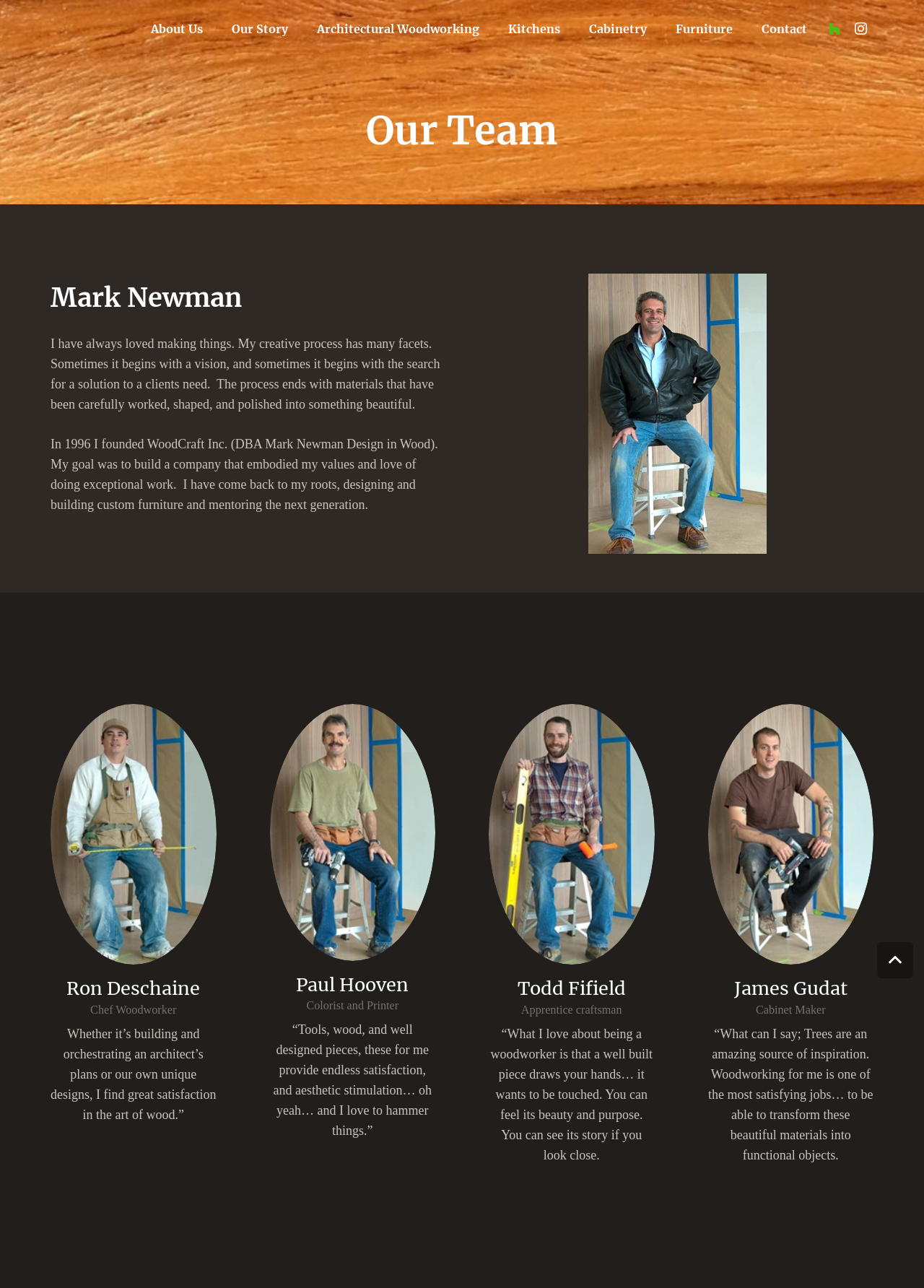Please examine the image and provide a detailed answer to the question: What is the name of the founder of WoodCraft Inc.?

The answer can be found in the StaticText element with the text 'In 1996 I founded WoodCraft Inc. (DBA Mark Newman Design in Wood).' which is located below the heading 'Mark Newman'.